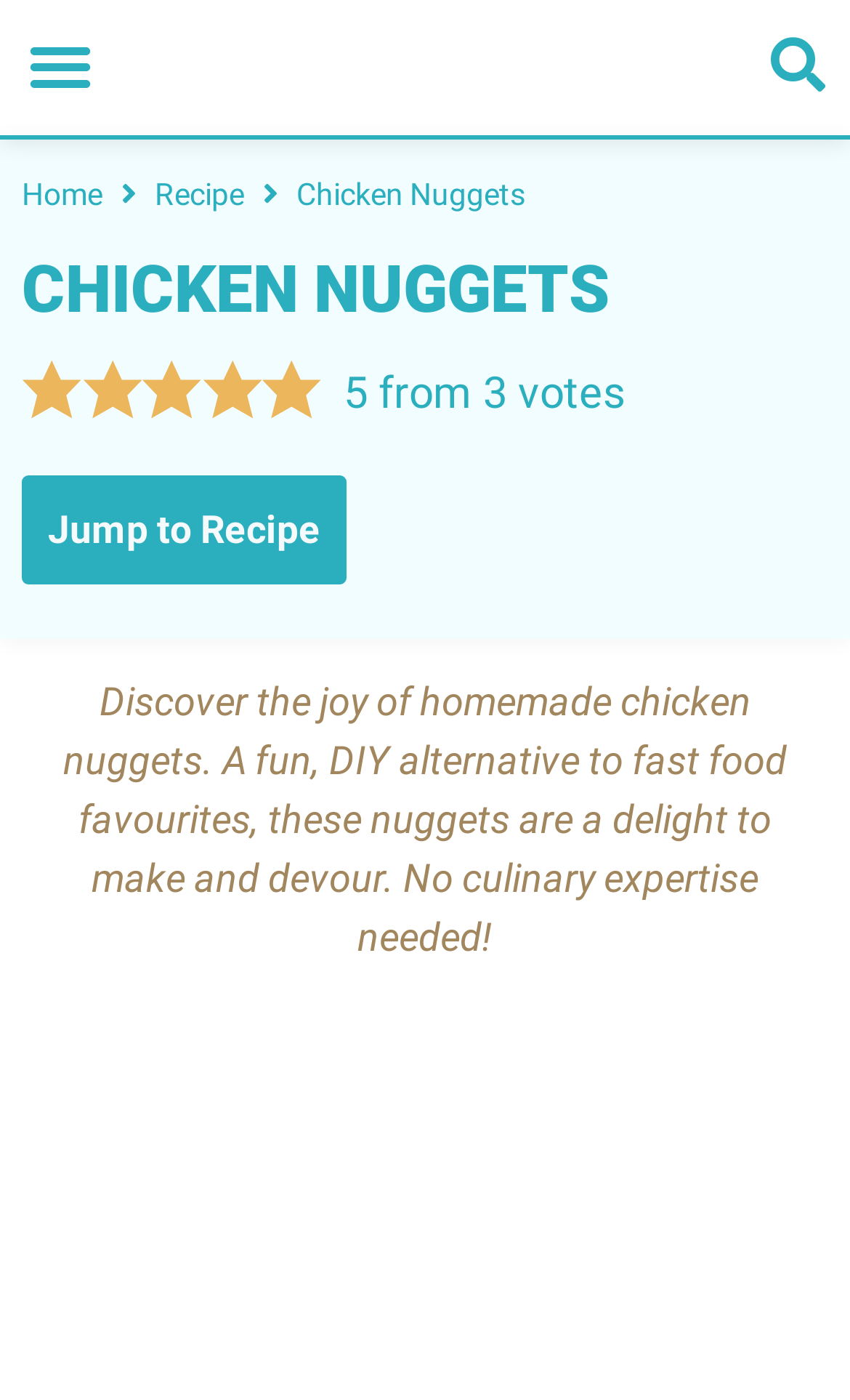Use one word or a short phrase to answer the question provided: 
What is the theme of the recipe?

Food